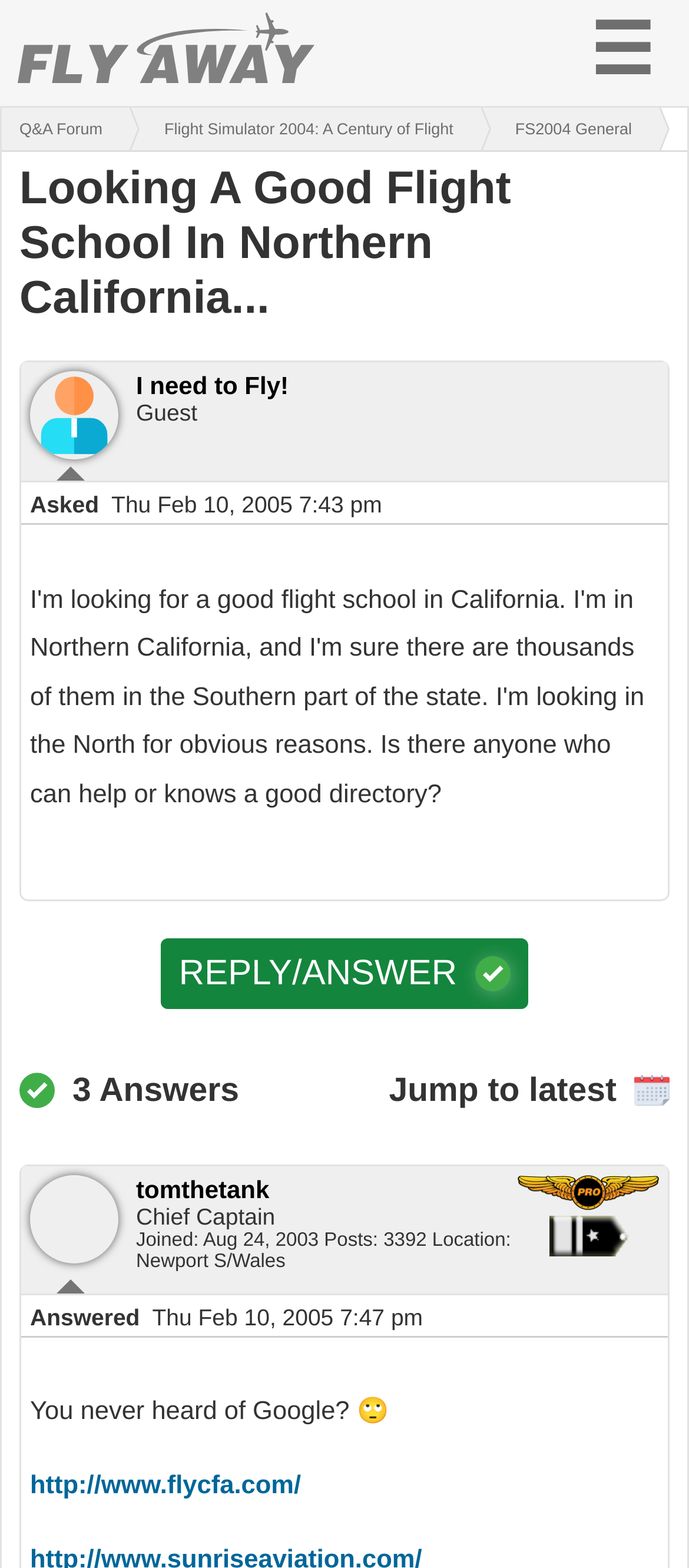What is the time when the question was asked?
Please provide a detailed and comprehensive answer to the question.

I found the time when the question was asked by looking at the text 'Thu Feb 10, 2005 7:43 pm' next to the 'Asked' text, which indicates the time when the question was asked.